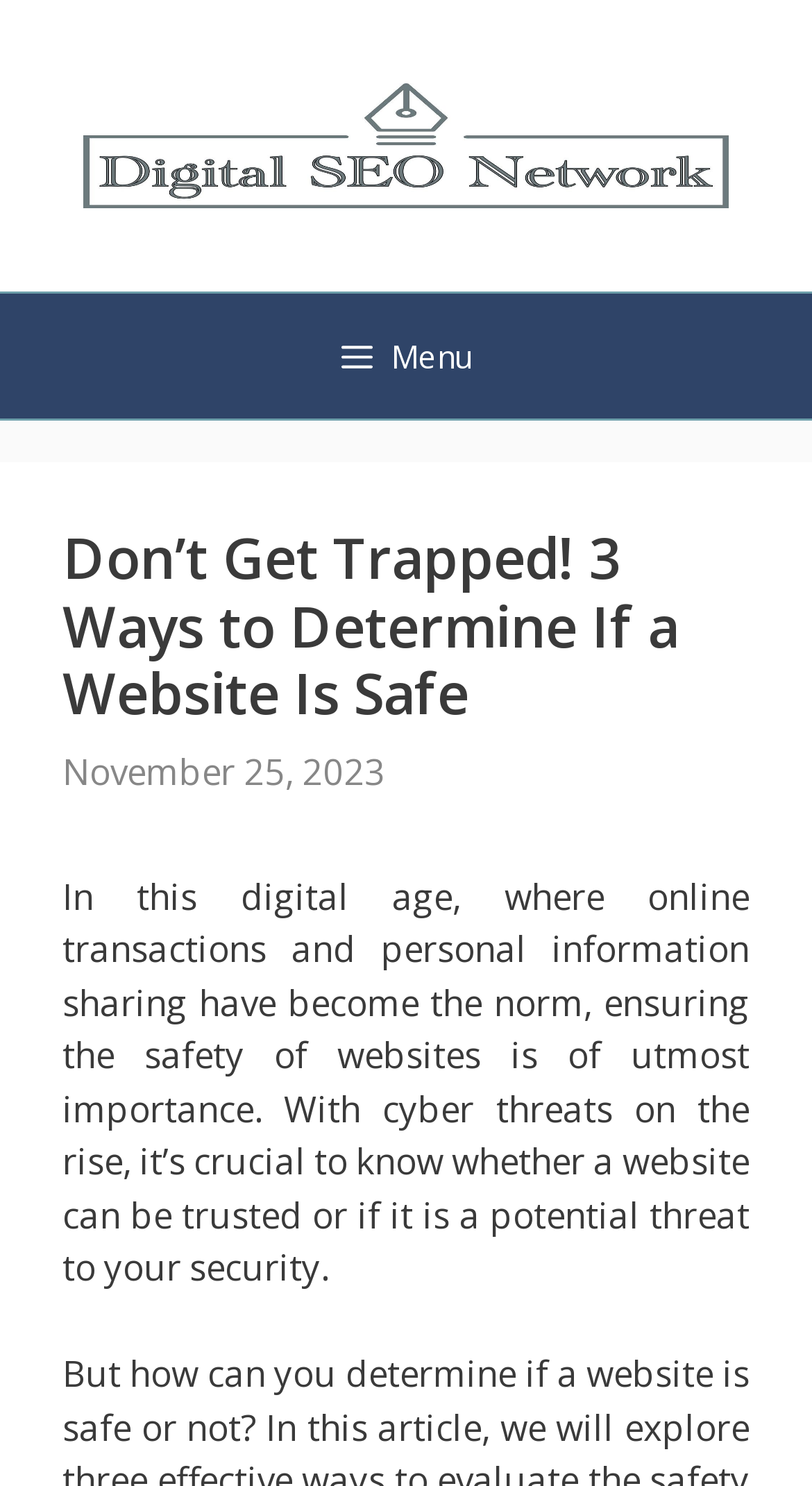Reply to the question with a brief word or phrase: Is the menu button expanded?

No